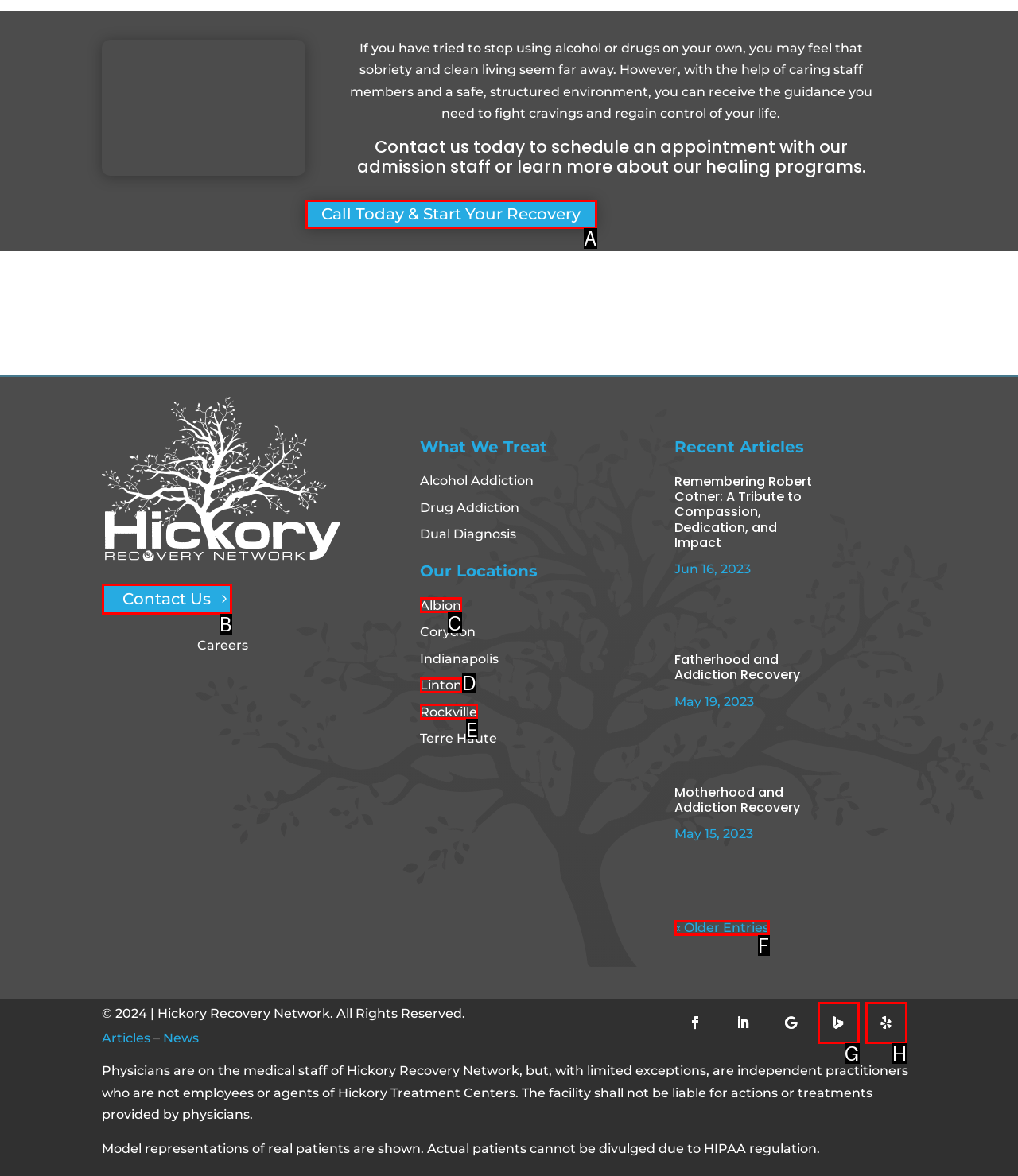Find the HTML element that matches the description: « Older Entries. Answer using the letter of the best match from the available choices.

F